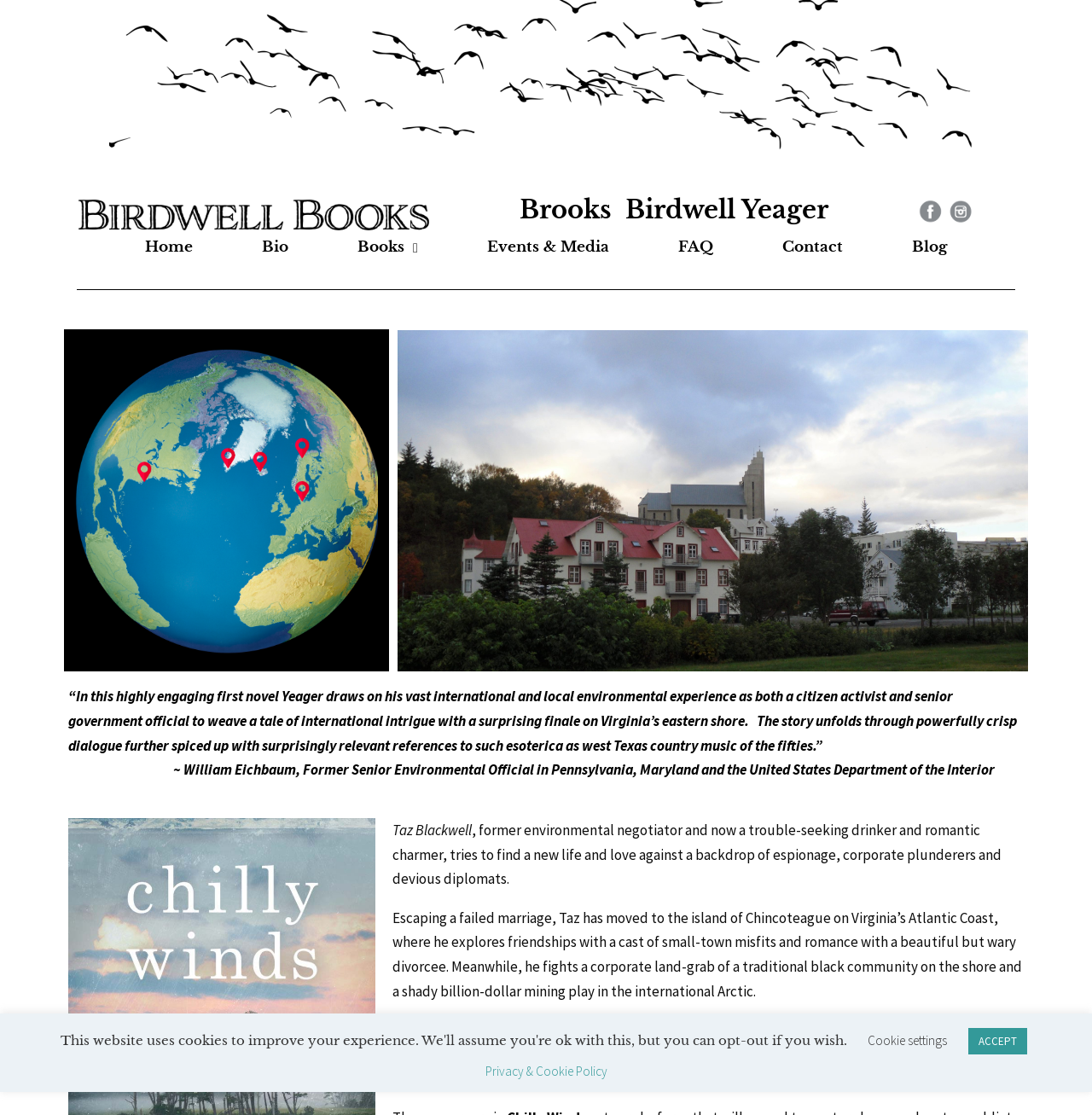Provide a brief response to the question below using one word or phrase:
How many navigation links are available?

7